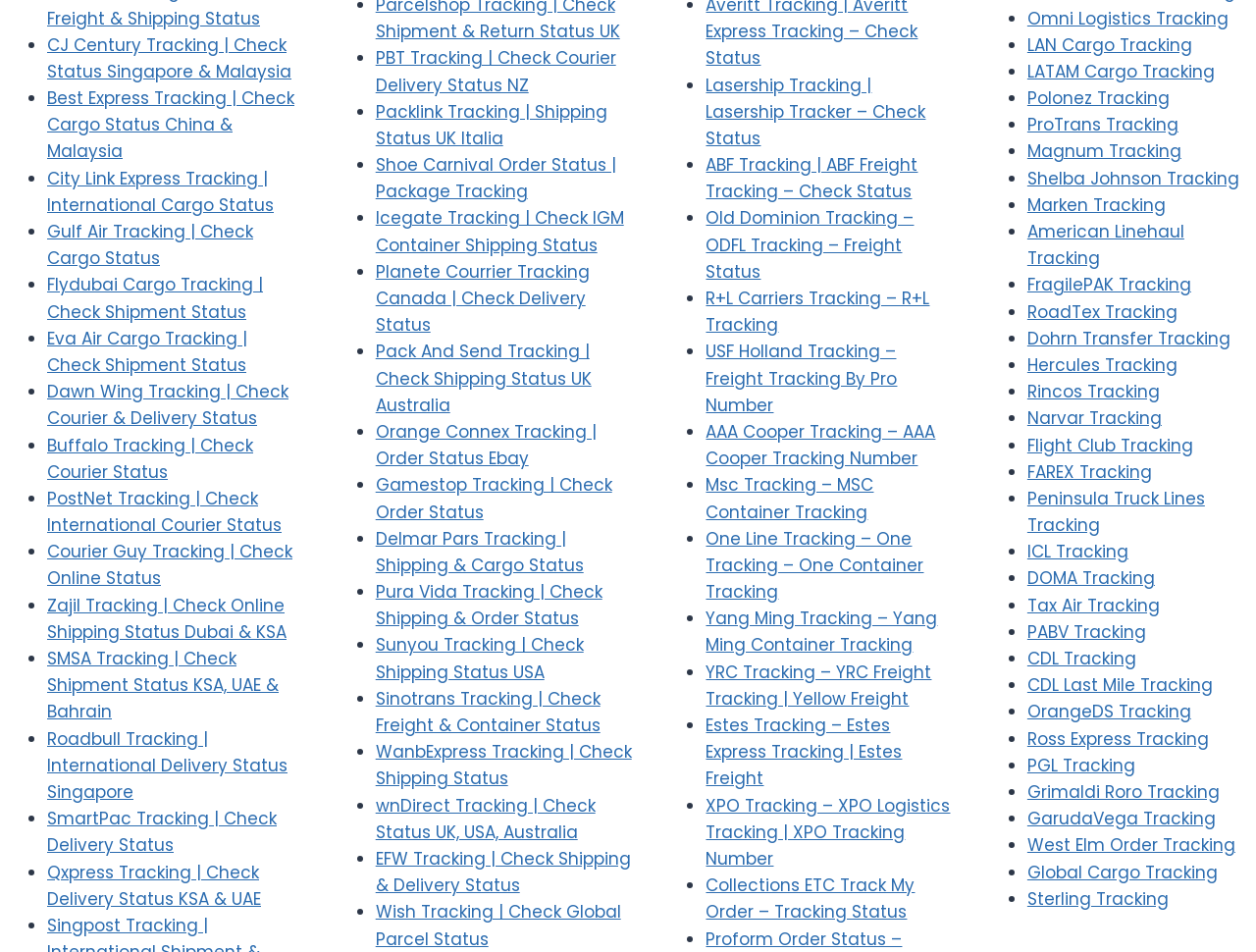Determine the coordinates of the bounding box for the clickable area needed to execute this instruction: "Check Dawn Wing courier status".

[0.038, 0.399, 0.23, 0.452]